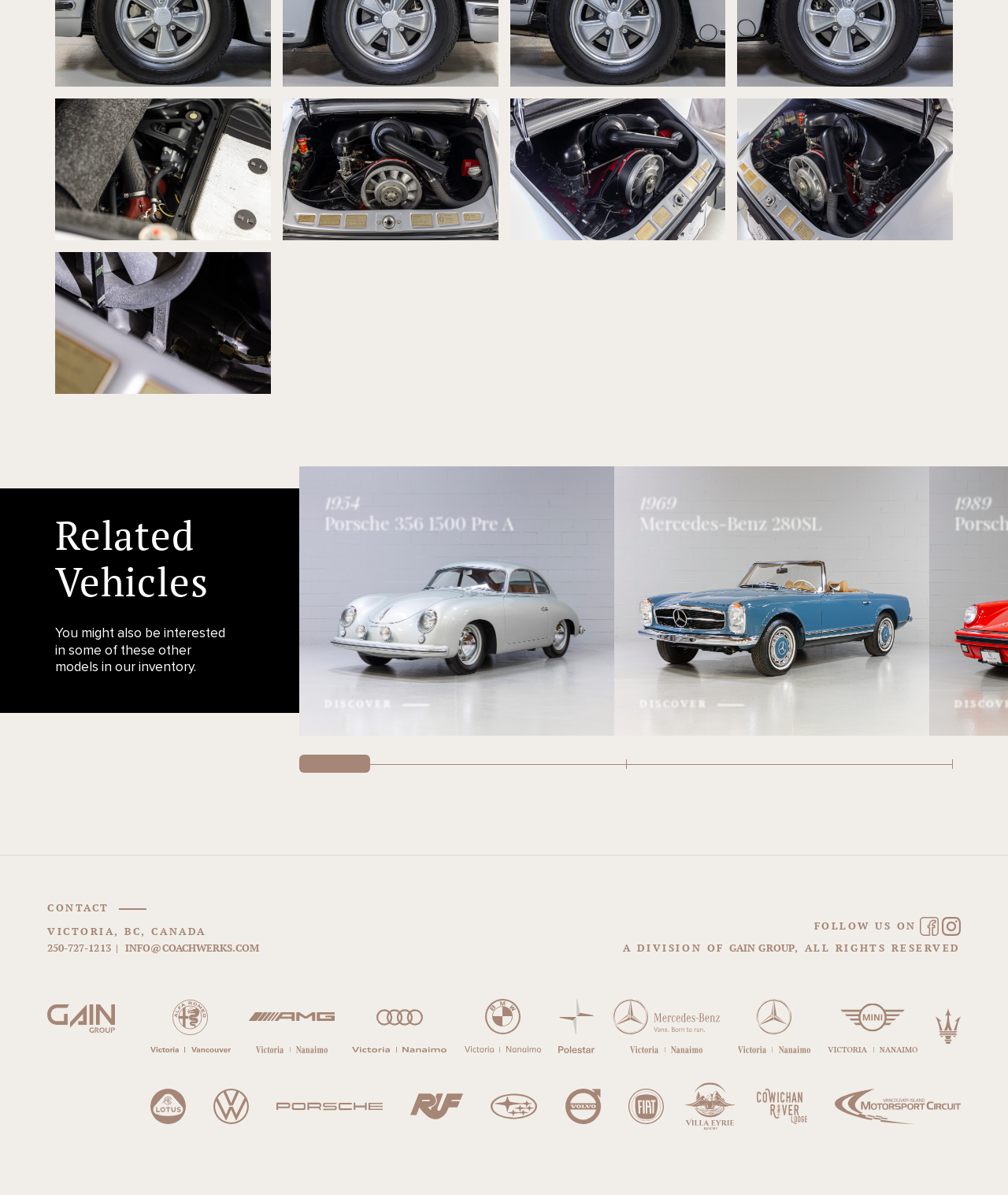Bounding box coordinates are specified in the format (top-left x, top-left y, bottom-right x, bottom-right y). All values are floating point numbers bounded between 0 and 1. Please provide the bounding box coordinate of the region this sentence describes: alt="Mercedes-Benz"

[0.732, 0.836, 0.804, 0.865]